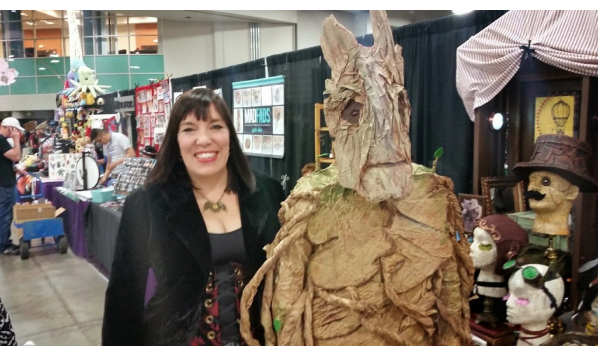What is the atmosphere of the event?
Answer the question with a single word or phrase by looking at the picture.

Lively